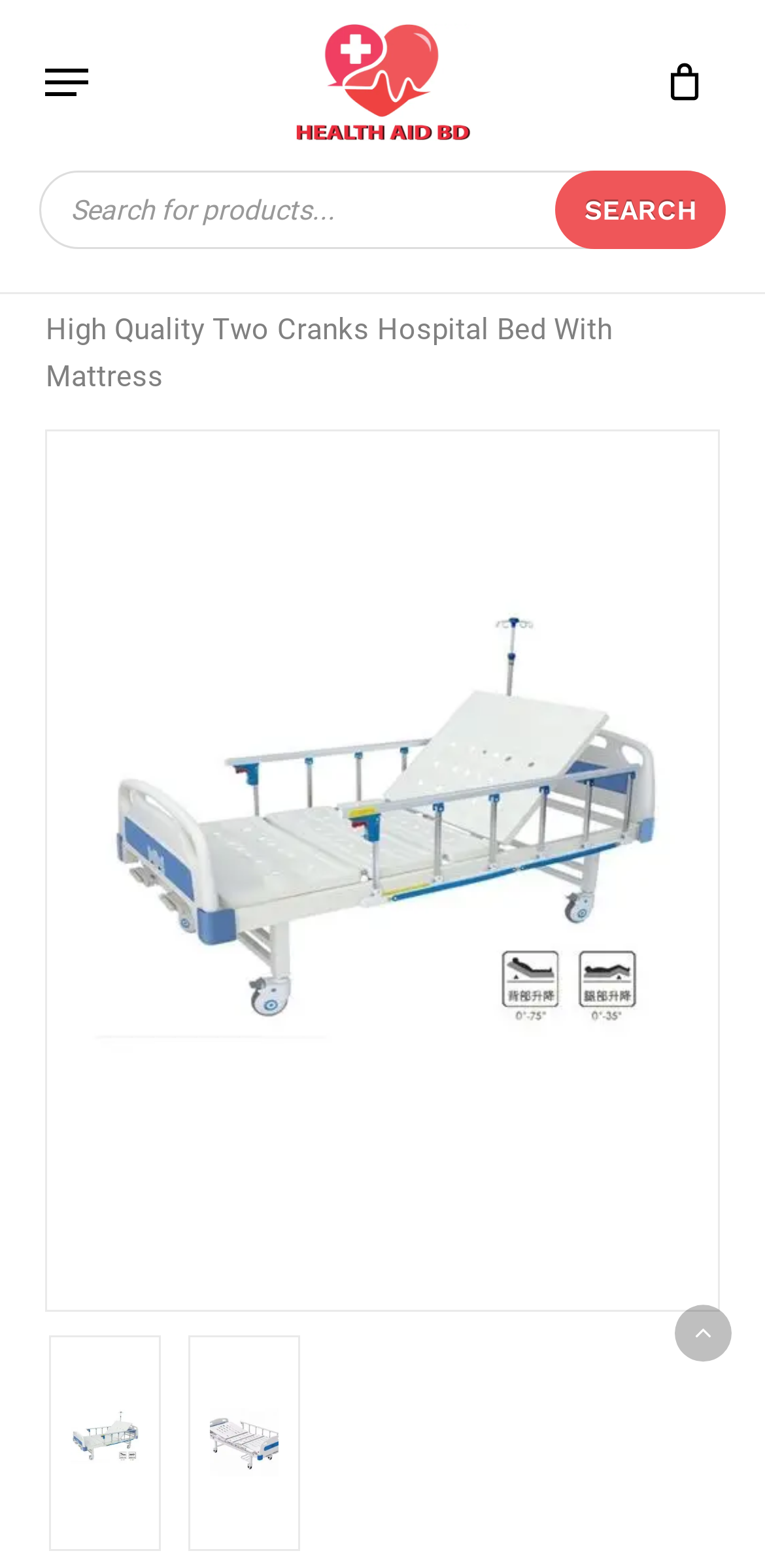Determine the main headline from the webpage and extract its text.

HIGH QUALITY TWO CRANKS HOSPITAL BED WITH MATTRESS